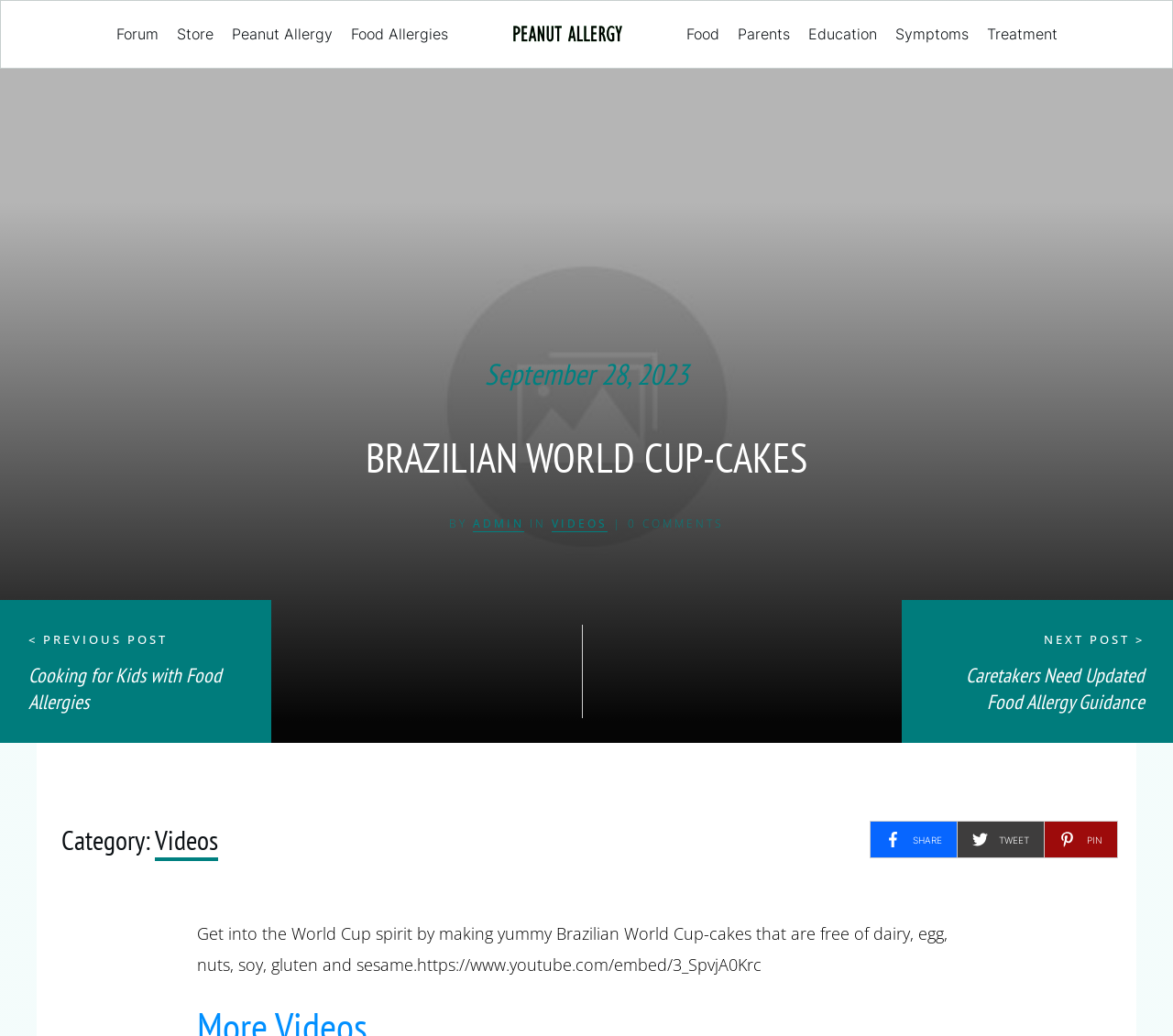Please determine the bounding box coordinates for the element with the description: "Videos".

[0.47, 0.497, 0.518, 0.513]